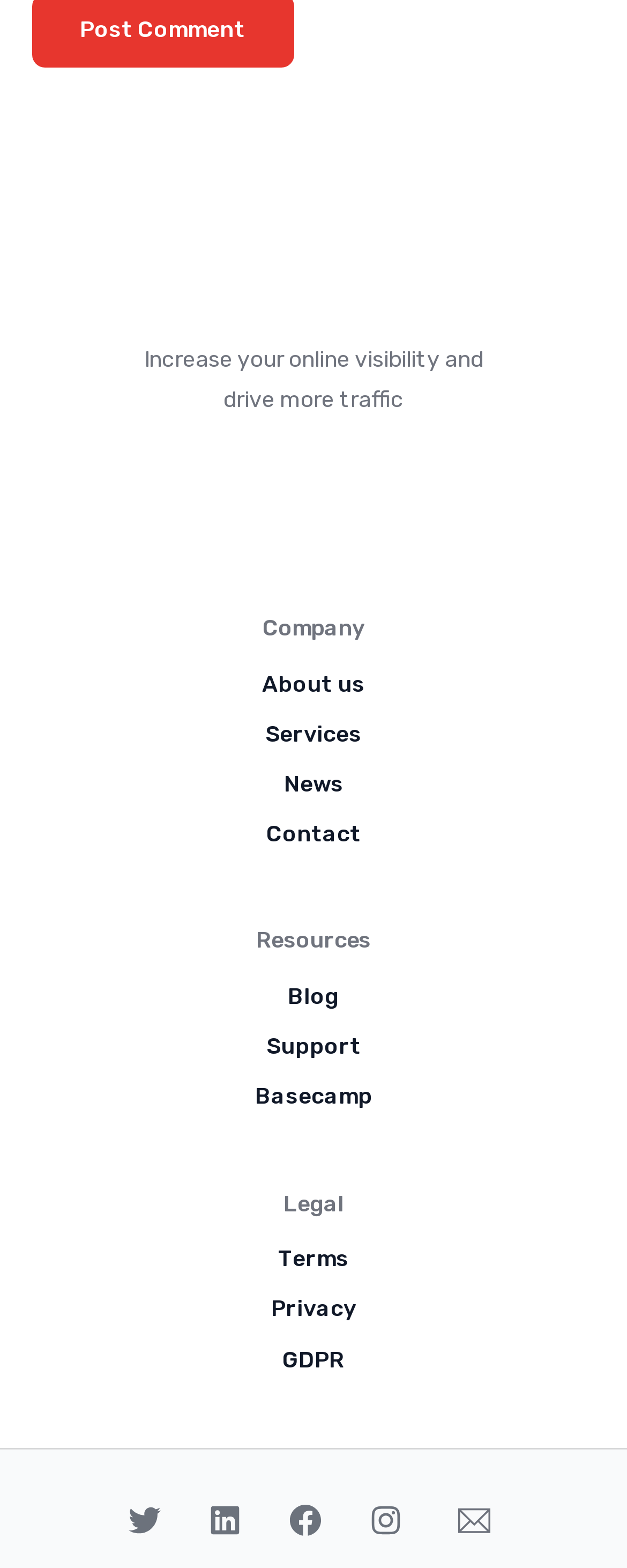Given the element description COVID-19 Updates, predict the bounding box coordinates for the UI element in the webpage screenshot. The format should be (top-left x, top-left y, bottom-right x, bottom-right y), and the values should be between 0 and 1.

None